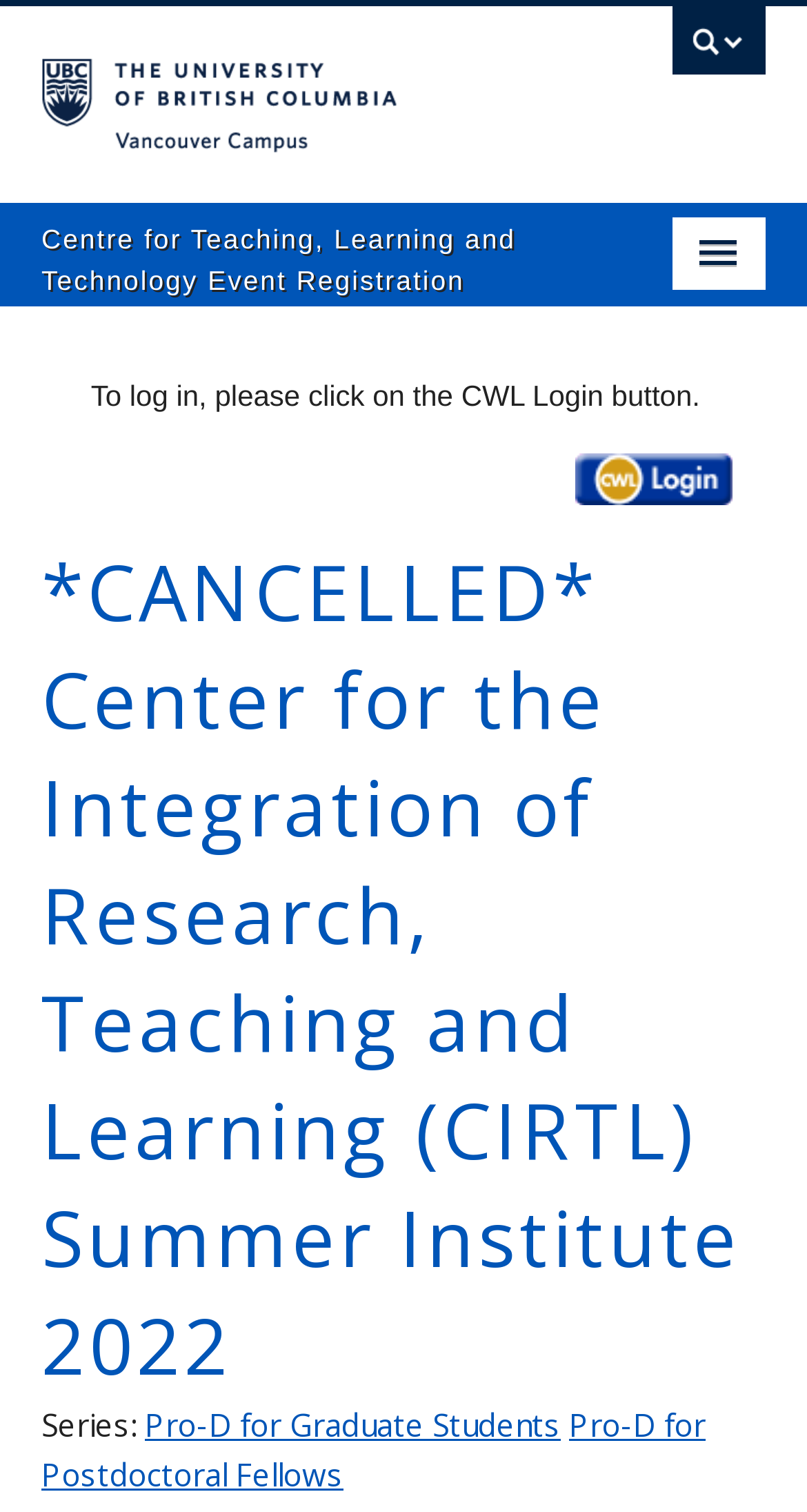Find the bounding box coordinates of the element to click in order to complete the given instruction: "go to the University of British Columbia website."

[0.051, 0.004, 0.679, 0.108]